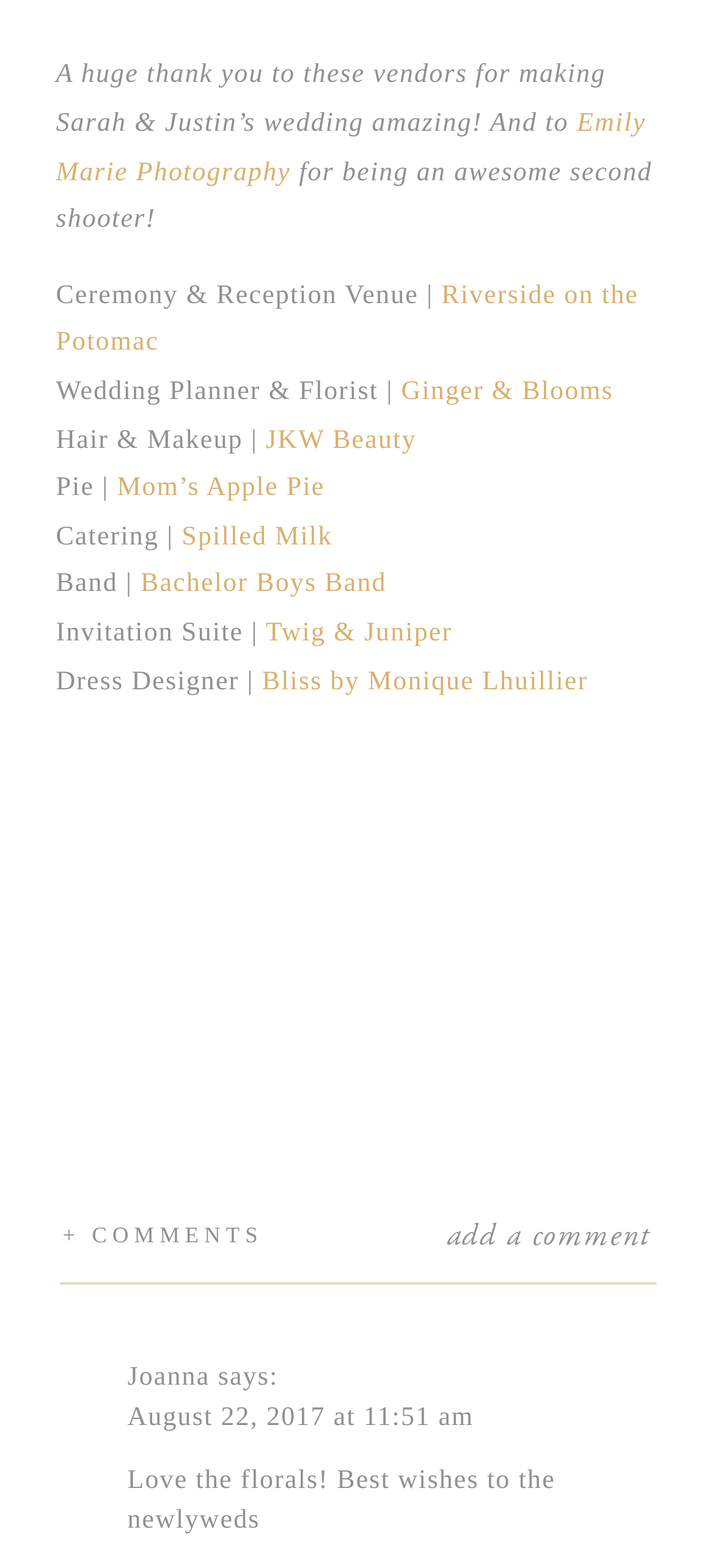Provide the bounding box coordinates for the specified HTML element described in this description: "Spilled Milk". The coordinates should be four float numbers ranging from 0 to 1, in the format [left, top, right, bottom].

[0.254, 0.331, 0.465, 0.351]